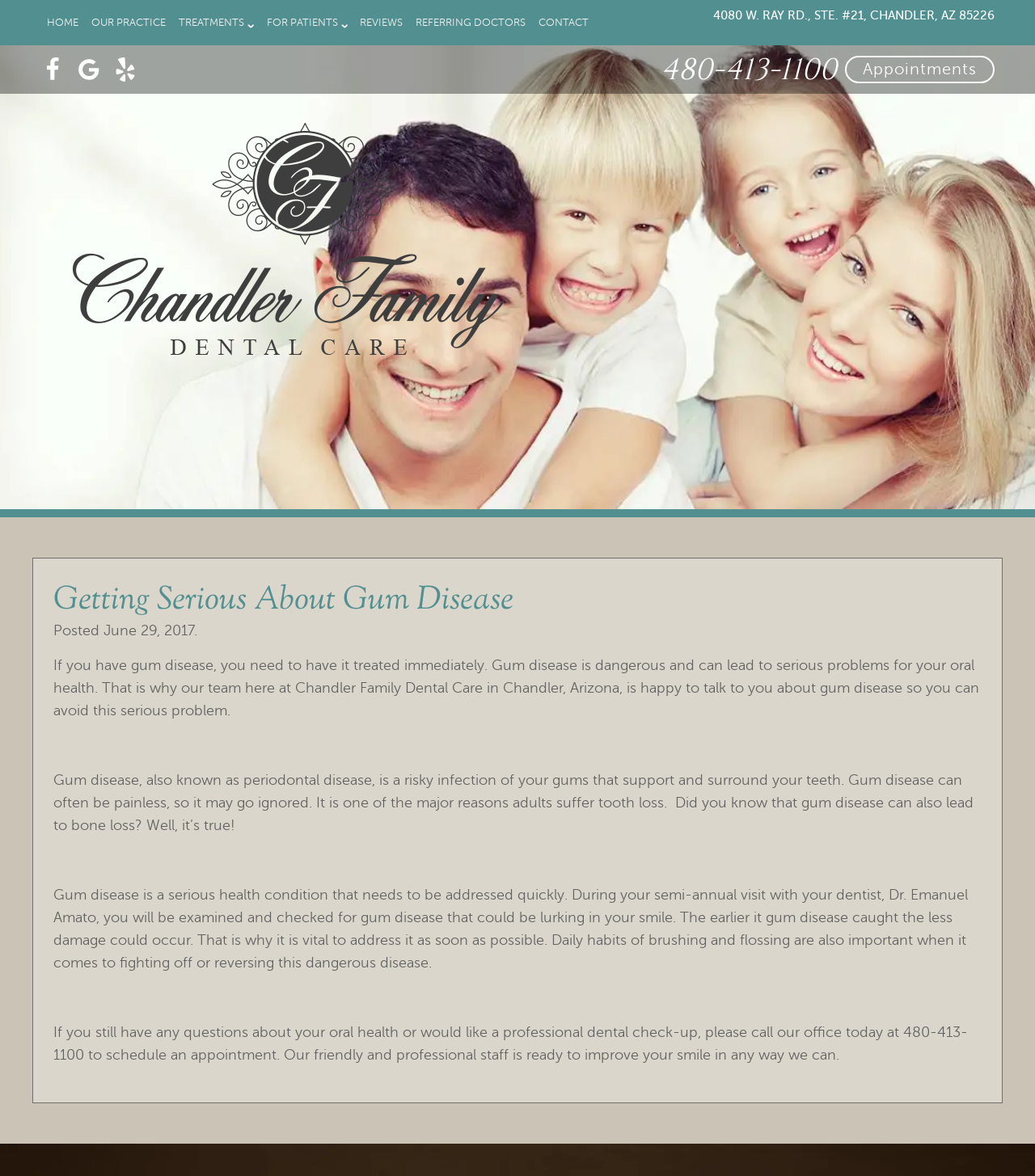Identify the bounding box coordinates of the part that should be clicked to carry out this instruction: "Click the Appointments button".

[0.816, 0.047, 0.961, 0.071]